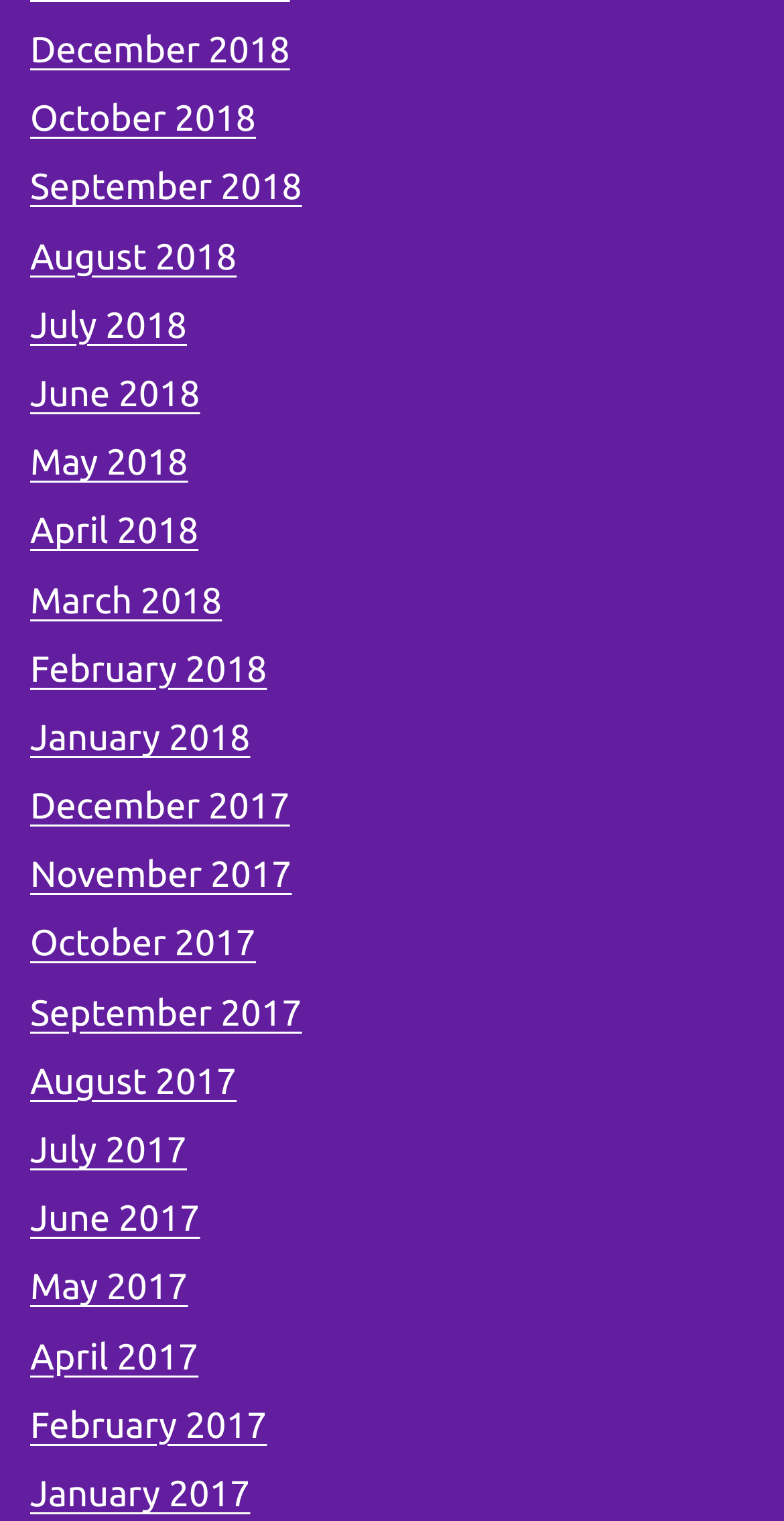Please identify the bounding box coordinates of the clickable element to fulfill the following instruction: "view December 2018". The coordinates should be four float numbers between 0 and 1, i.e., [left, top, right, bottom].

[0.038, 0.02, 0.37, 0.046]